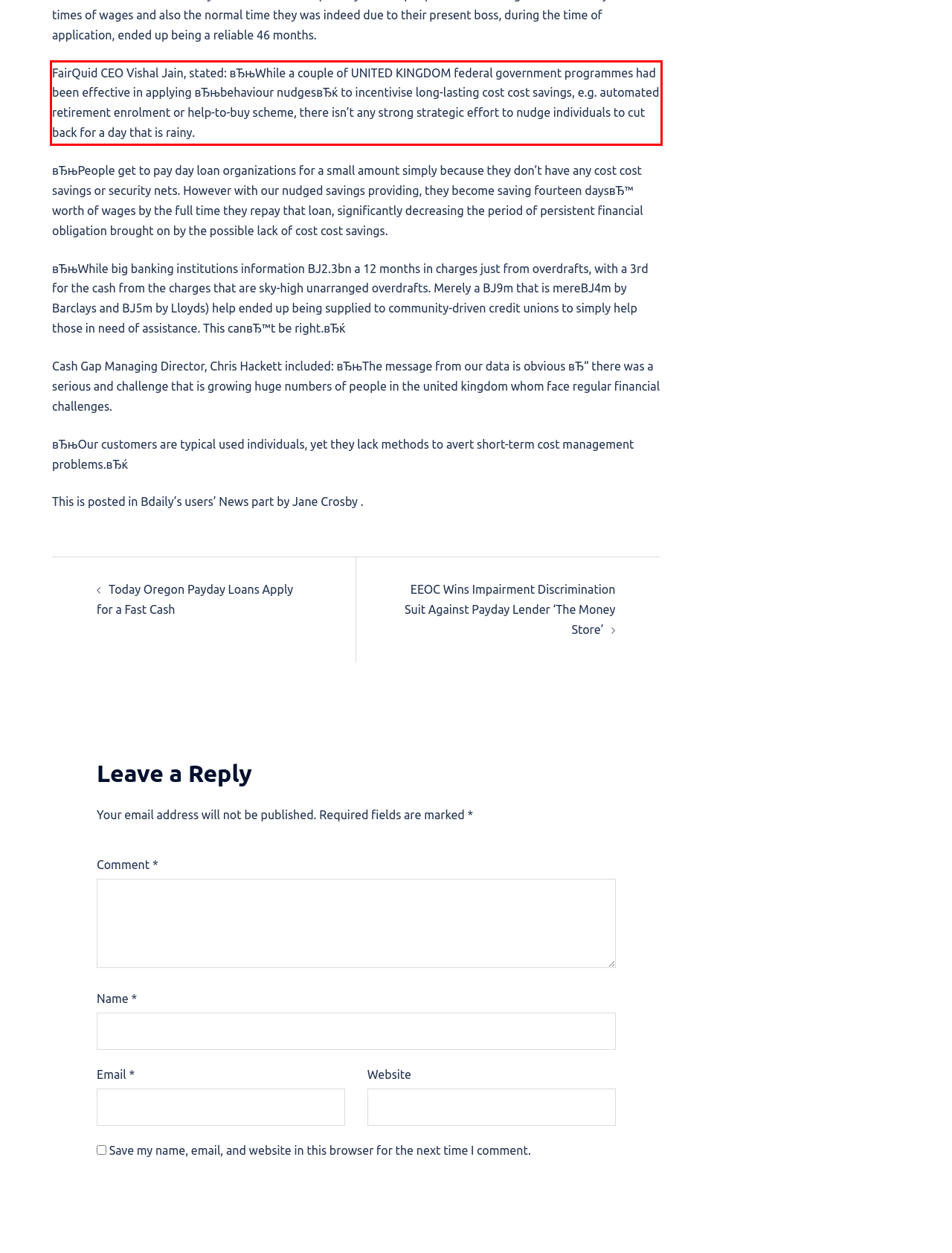Please take the screenshot of the webpage, find the red bounding box, and generate the text content that is within this red bounding box.

FairQuid CEO Vishal Jain, stated: вЂњWhile a couple of UNITED KINGDOM federal government programmes had been effective in applying вЂњbehaviour nudgesвЂќ to incentivise long-lasting cost cost savings, e.g. automated retirement enrolment or help-to-buy scheme, there isn’t any strong strategic effort to nudge individuals to cut back for a day that is rainy.